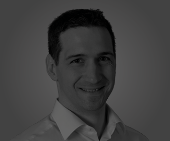Please answer the following question using a single word or phrase: 
What is Dr. Britz's area of expertise?

Neuroscience